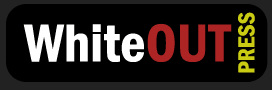Using the information in the image, give a comprehensive answer to the question: 
What is the background color of the logo?

The question asks about the background color of the logo. The caption states that the word 'PRESS' appears in yellow, providing a vibrant highlight against the black background that surrounds the logo, which implies that the background color of the logo is black.